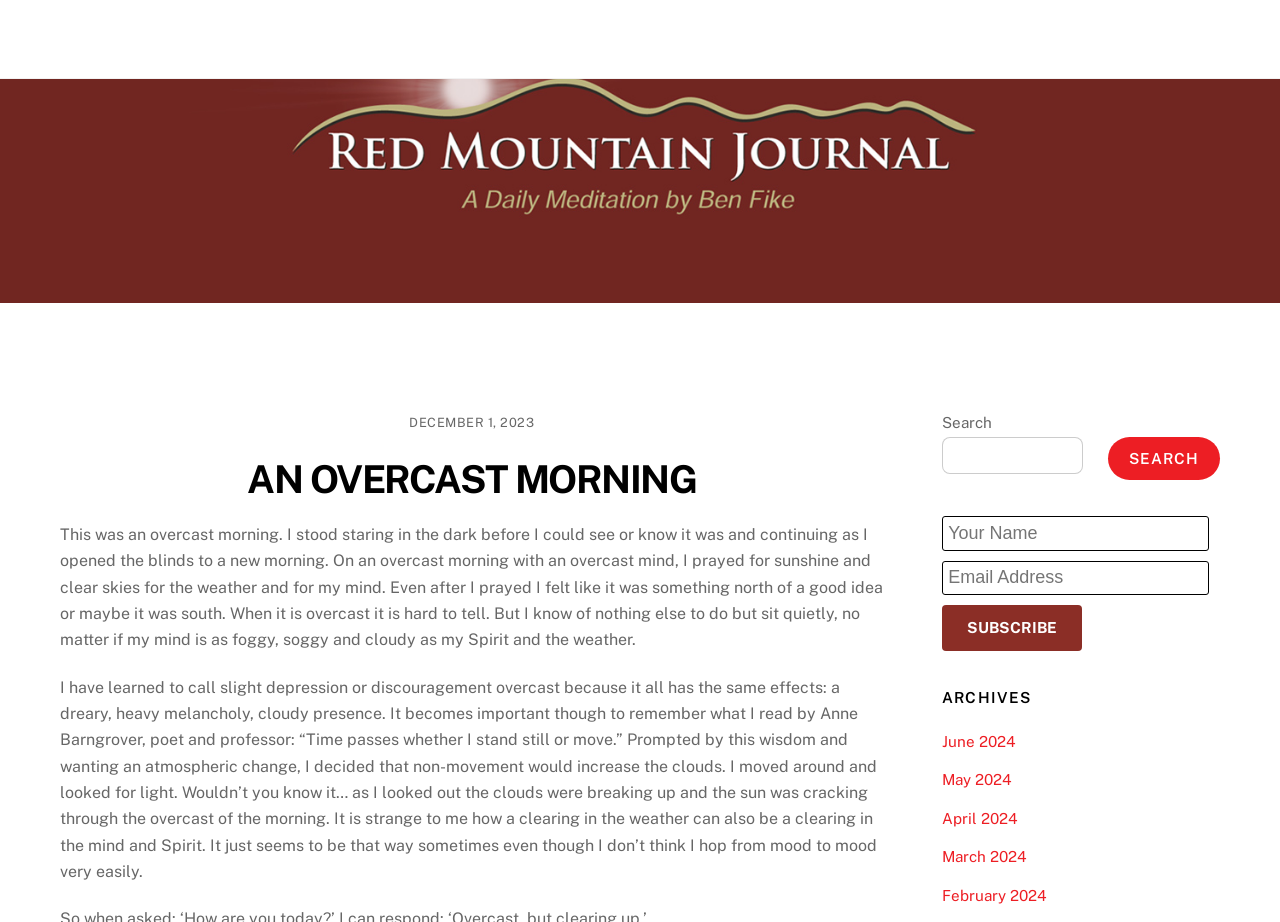Please identify the bounding box coordinates of the region to click in order to complete the given instruction: "go to home page". The coordinates should be four float numbers between 0 and 1, i.e., [left, top, right, bottom].

[0.646, 0.017, 0.696, 0.067]